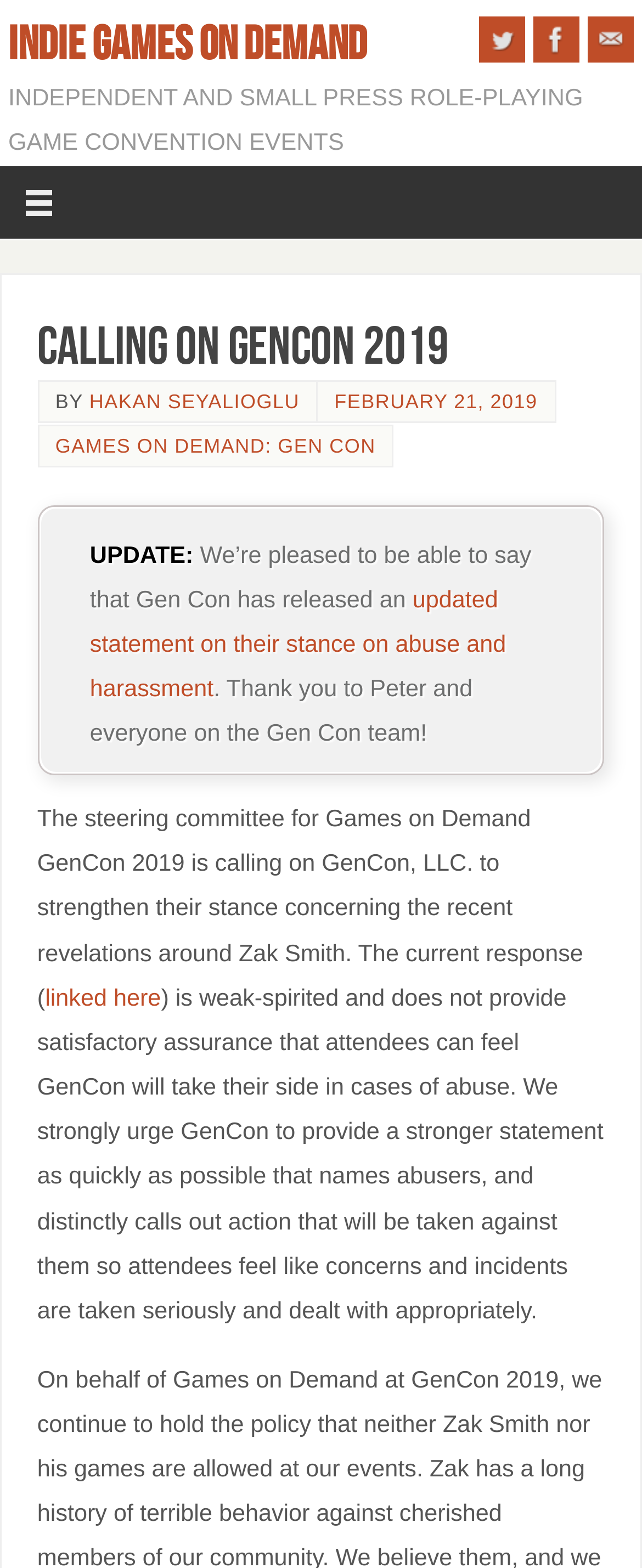What is the issue with GenCon's current response?
Refer to the image and provide a thorough answer to the question.

The webpage states that 'The current response (...) is weak-spirited and does not provide satisfactory assurance that attendees can feel GenCon will take their side in cases of abuse.' which implies that the issue with GenCon's current response is that it lacks strength and conviction.